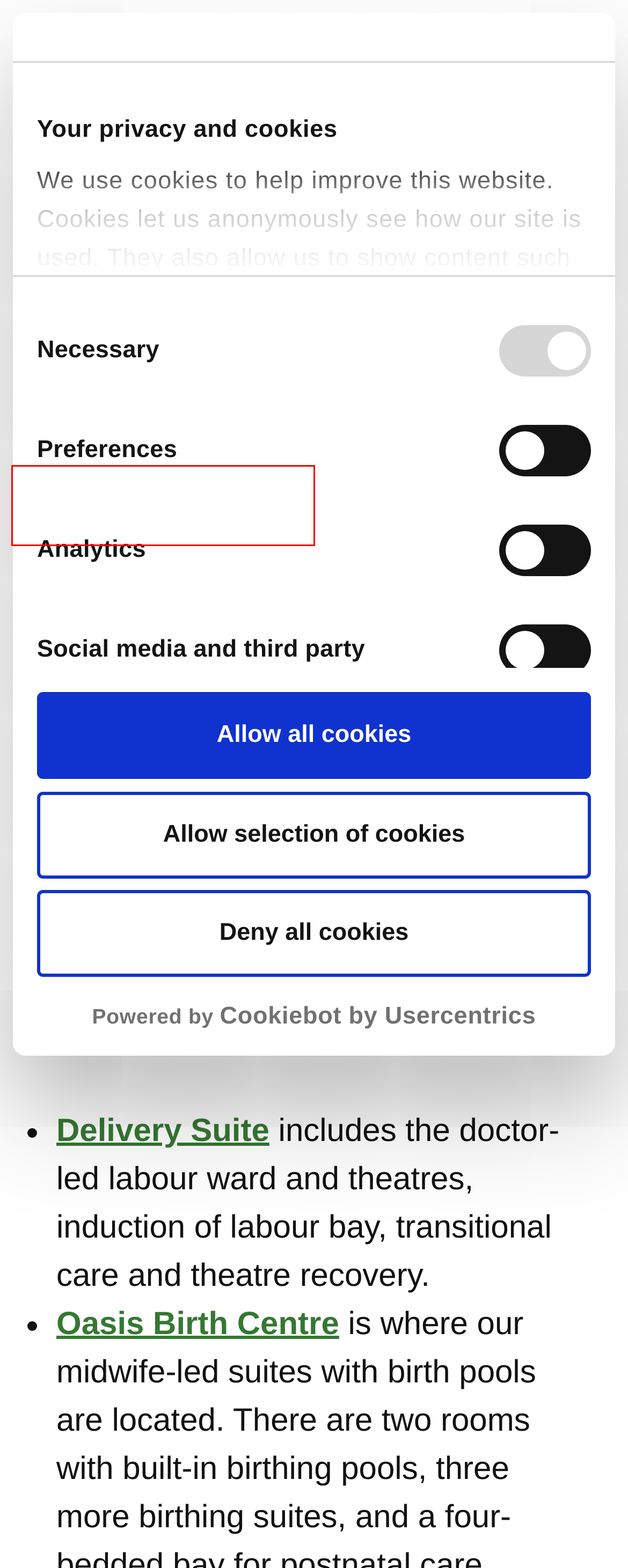With the provided webpage screenshot containing a red bounding box around a UI element, determine which description best matches the new webpage that appears after clicking the selected element. The choices are:
A. Patients and visitors | Princess Royal University Hospital (PRUH)
B. Services | Princess Royal University Hospital (PRUH)
C. Getting to our hospitals | Princess Royal University Hospital (PRUH)
D. Referral information | Princess Royal University Hospital (PRUH)
E. Wards | Princess Royal University Hospital (PRUH)
F. Working for us | Princess Royal University Hospital (PRUH)
G. Getting to Princess Royal University Hospital | Princess Royal University Hospital (PRUH)
H. Maternity | Princess Royal University Hospital (PRUH)

D